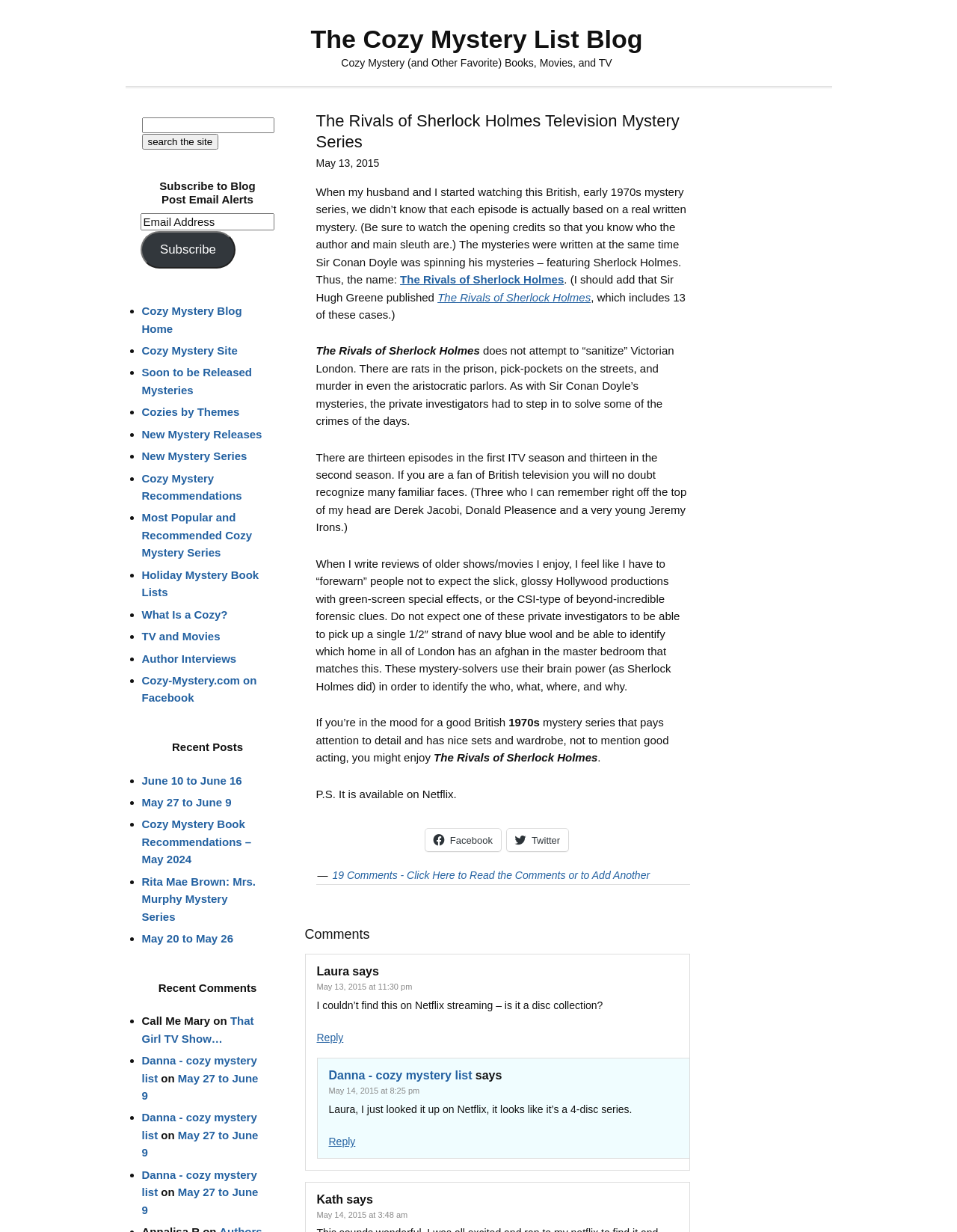Determine the bounding box coordinates for the region that must be clicked to execute the following instruction: "visit The Cozy Mystery List Blog".

[0.325, 0.02, 0.671, 0.043]